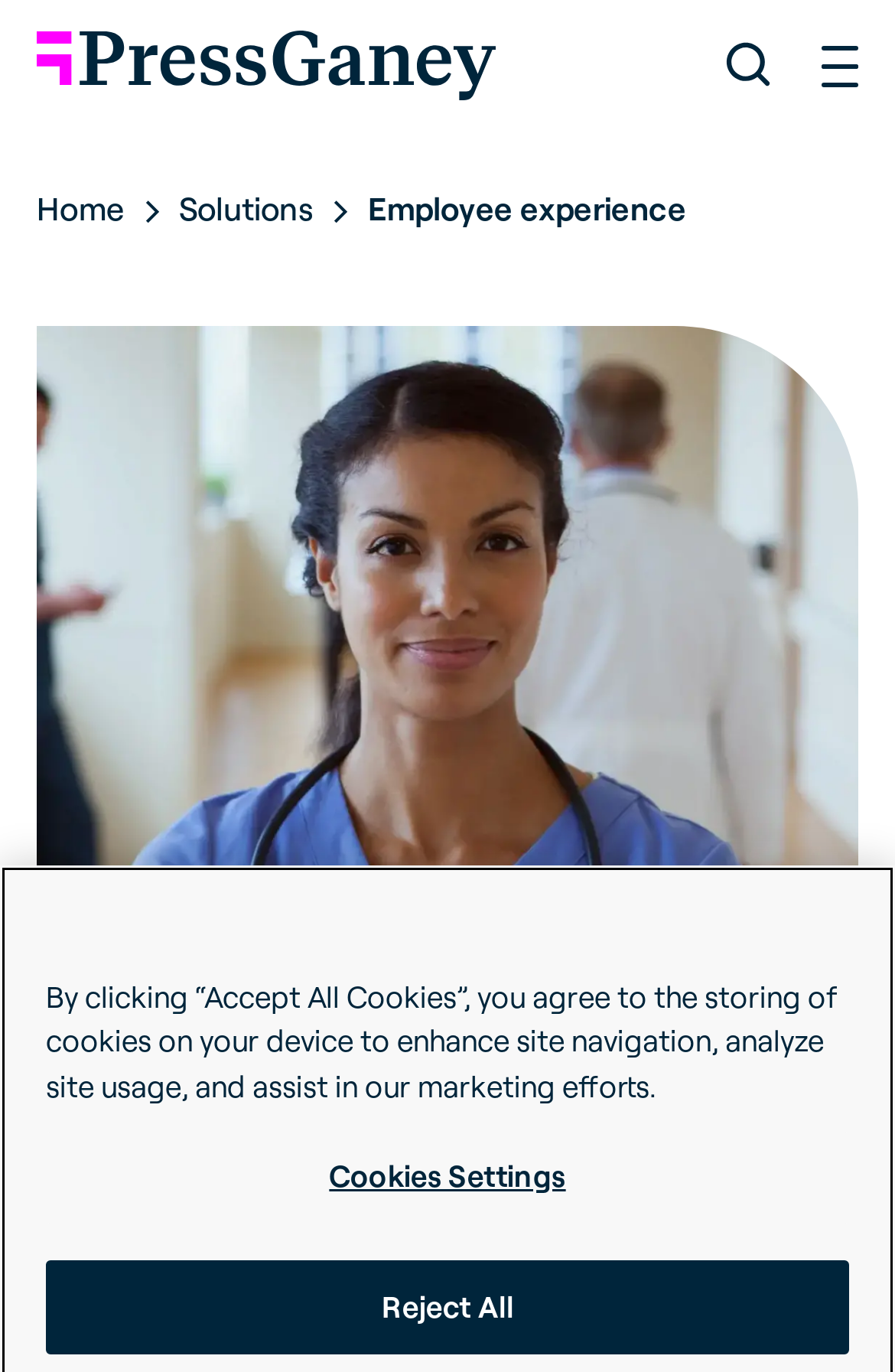Give a detailed explanation of the elements present on the webpage.

The webpage is about employee engagement software for healthcare, specifically highlighting the importance of retaining top employees and building a better culture. 

At the top left of the page, there is a link to "Press Ganey" accompanied by an image. To the right of this, there is a search button with a small image inside it. Next to the search button, there is an "Open menu" button. 

Below the top section, there are three links: "Home", "Solutions", and others (not mentioned in the accessibility tree). Each link has a small image beside it. 

The main content of the page is focused on employee experience, with a large image of a smiling healthcare worker in scrubs taking up most of the page. Above the image, there is a heading "Employee experience". Below the image, there is a larger heading "EMPLOYEE EXPERIENCE". 

At the bottom of the page, there is a paragraph of text explaining the use of cookies on the site, along with two buttons: "Cookies Settings" and "Reject All".